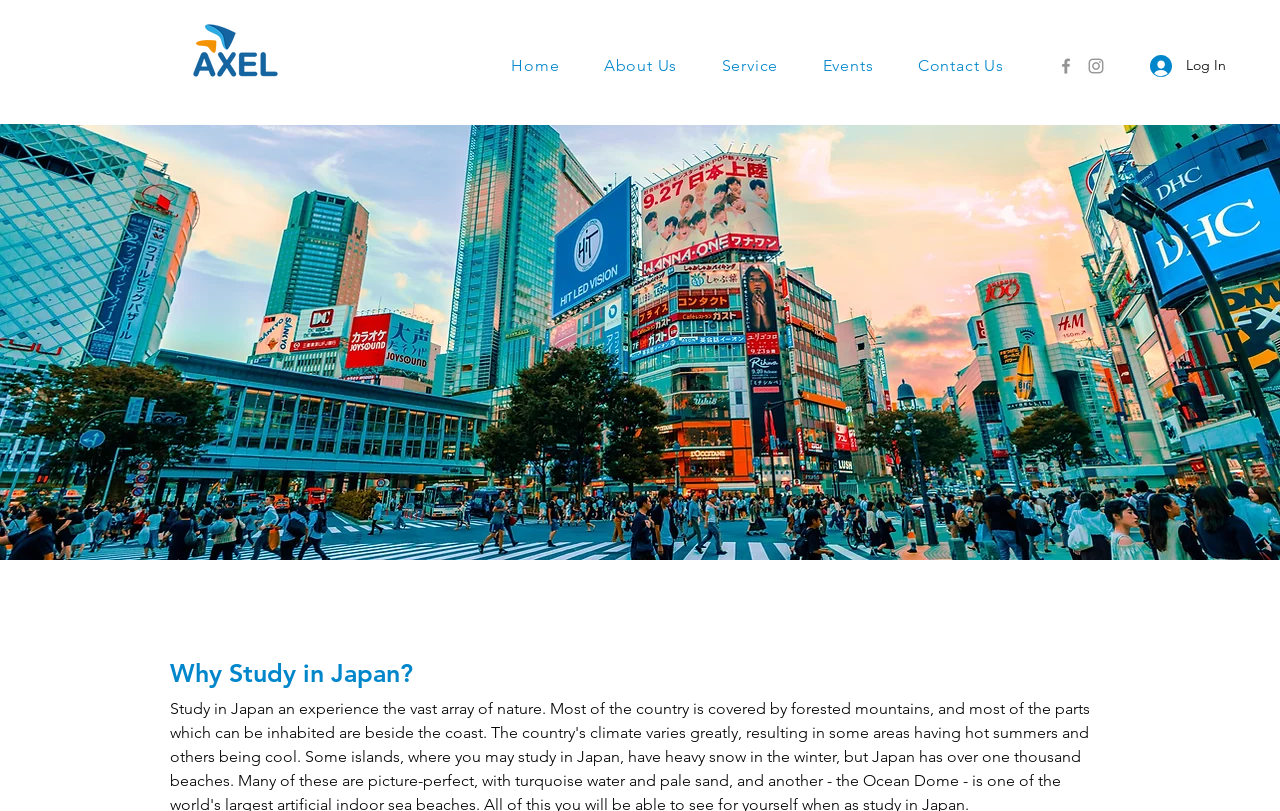How many social media links are available?
Please use the image to deliver a detailed and complete answer.

There are two social media links available, which are Facebook and Instagram, located in the social bar section at the top right corner of the webpage.